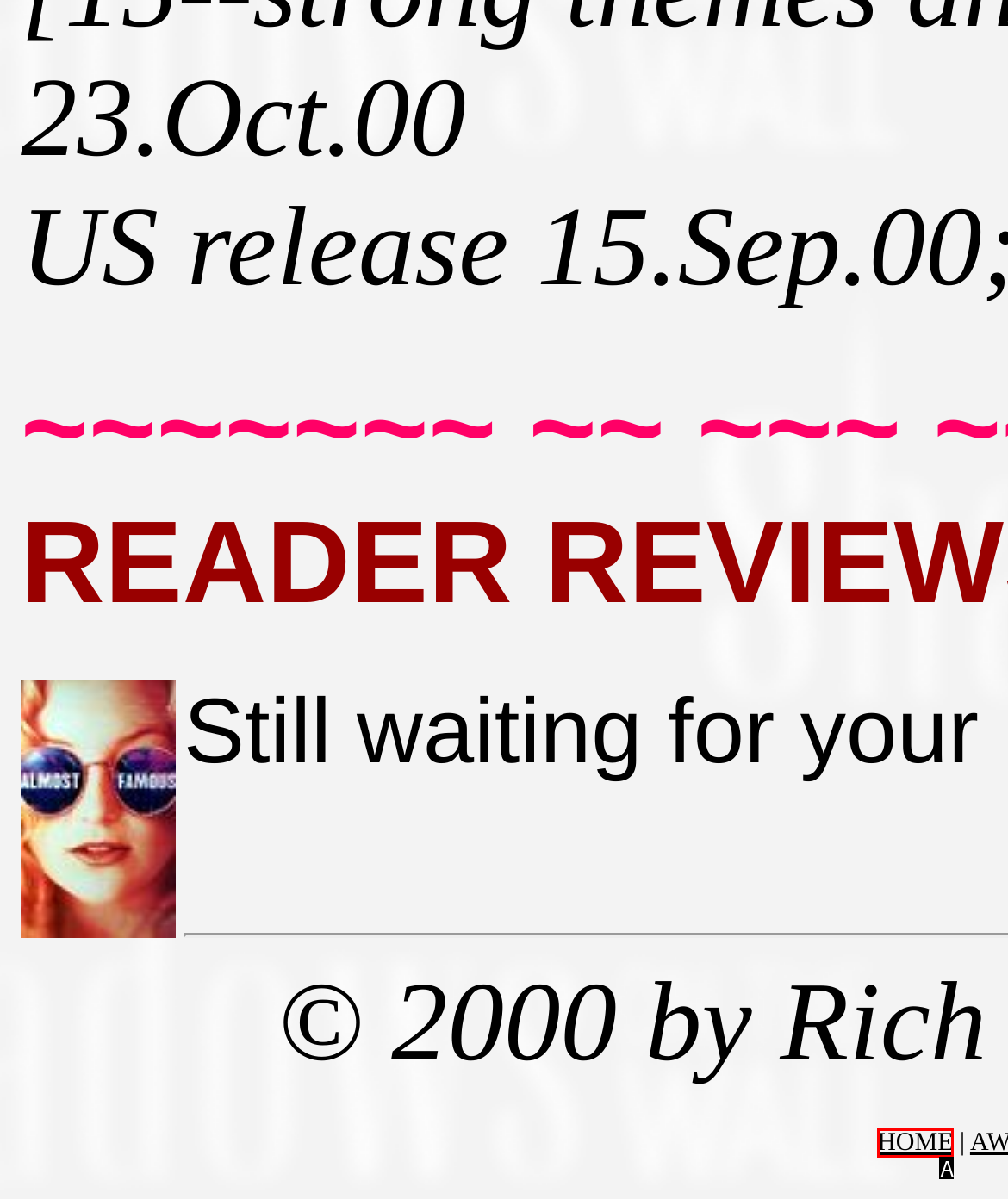Given the element description: HOME, choose the HTML element that aligns with it. Indicate your choice with the corresponding letter.

A